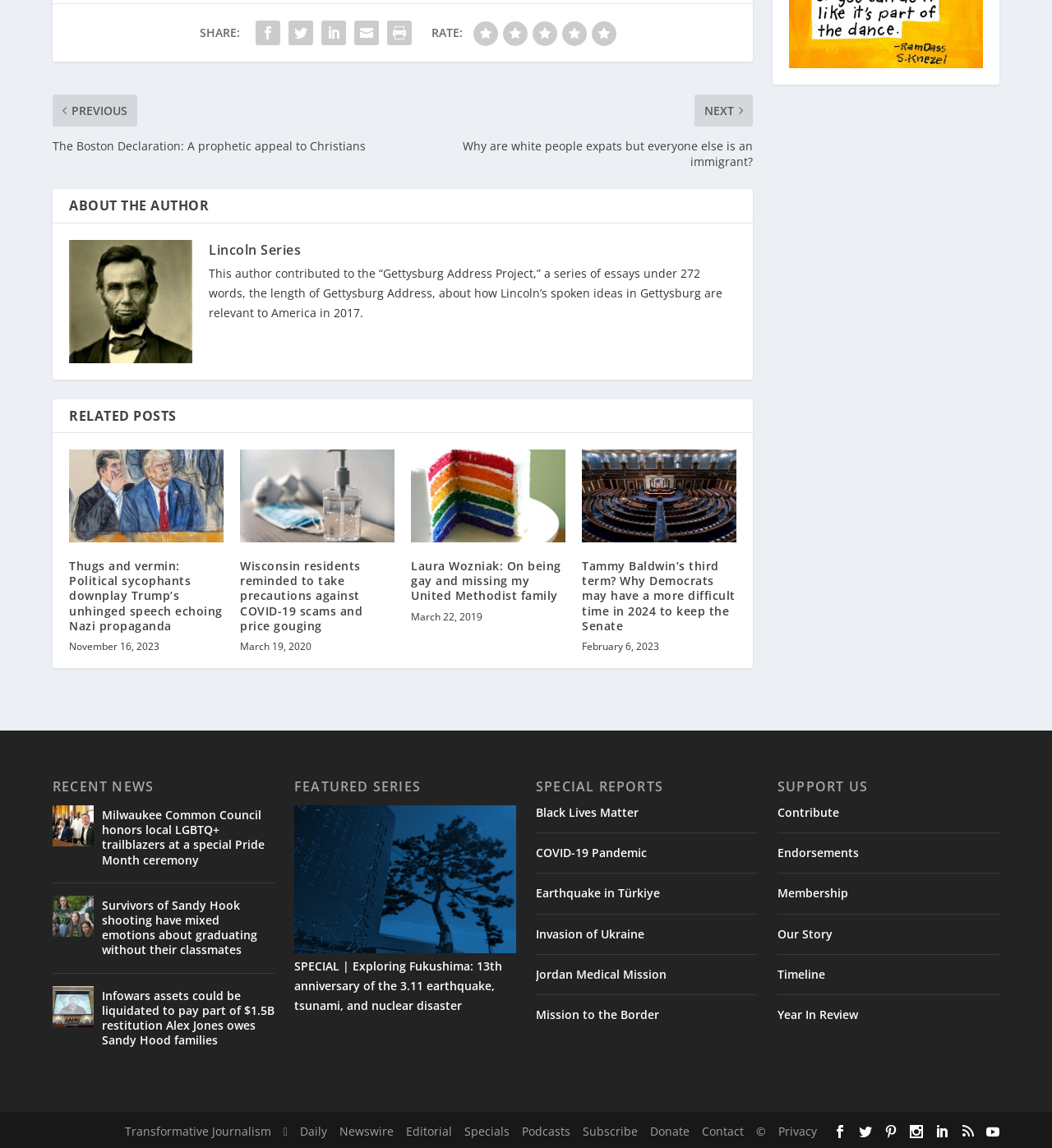How many related posts are listed?
Look at the image and respond with a one-word or short phrase answer.

4